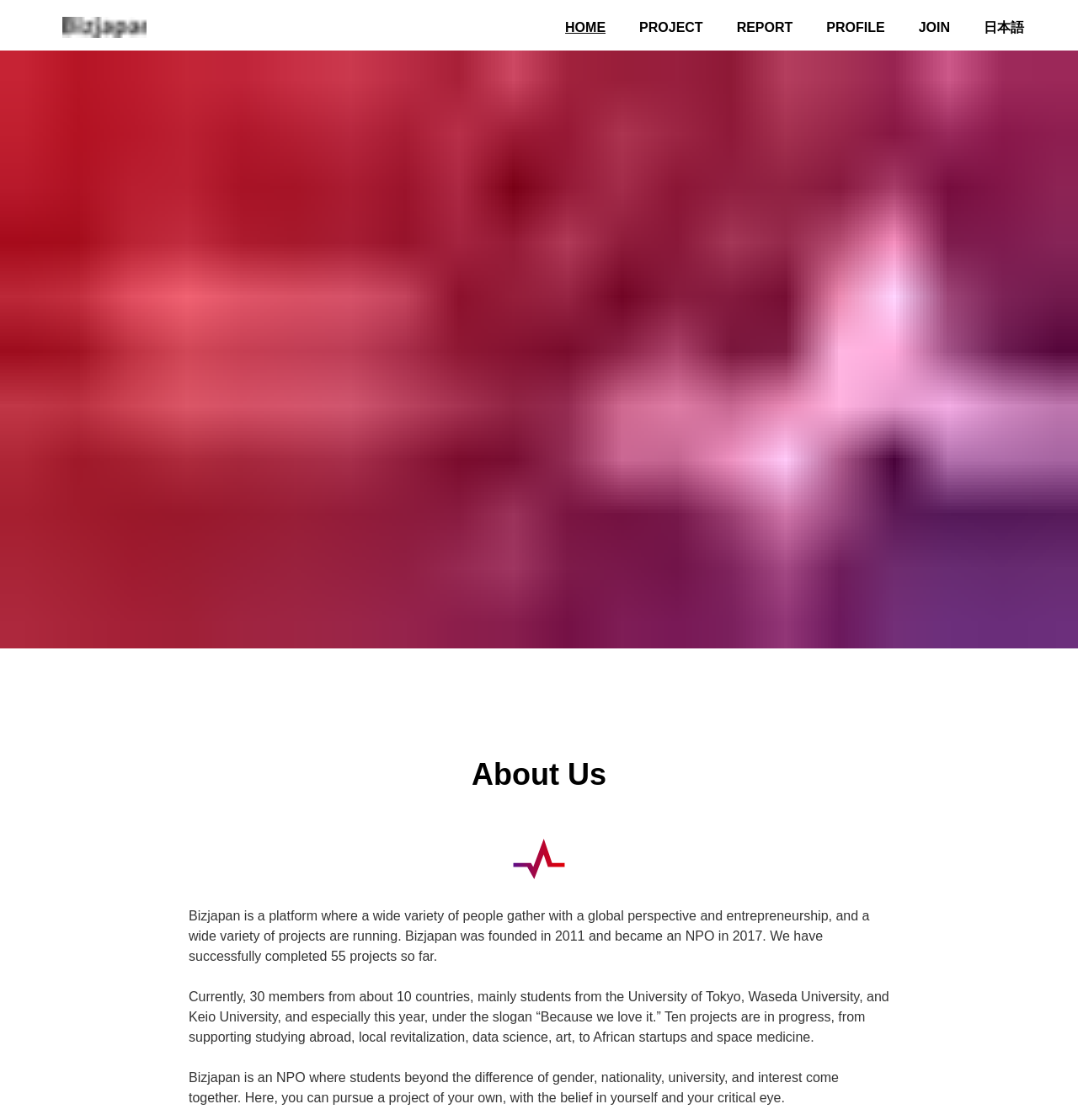Articulate a detailed summary of the webpage's content and design.

The webpage is about Bizjapan, a non-profit organization run by university students that aims to promote student entrepreneurship in Japan. At the top left corner, there is a logo "Logo Black" which is an image. Next to it, there are five navigation links: "HOME", "PROJECT", "REPORT", "PROFILE", and "See our recruiting portal page." with a "JOIN" button at the end. On the far right, there is a language switcher with the option to change the locale to Japanese.

Below the navigation links, there is a heading "About Us" followed by an image. The main content of the page is divided into three paragraphs. The first paragraph describes Bizjapan as a platform where people with a global perspective and entrepreneurship gather, and mentions its founding year and the number of projects completed. The second paragraph talks about the current members and ongoing projects, including supporting studying abroad, local revitalization, data science, art, African startups, and space medicine. The third paragraph emphasizes that Bizjapan is an NPO where students from different backgrounds come together to pursue their own projects.

Overall, the webpage provides an introduction to Bizjapan, its mission, and its activities, with a focus on its projects and members.